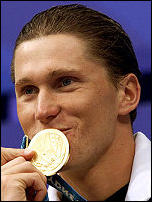Based on the image, give a detailed response to the question: What is the 'Jew Score' of 14 associated with in the image?

The 'Jew Score' of 14 is highlighted in the associated text, symbolizing Lenny Krayzelburg's Jewish heritage and cultural identity alongside his athletic accolades.